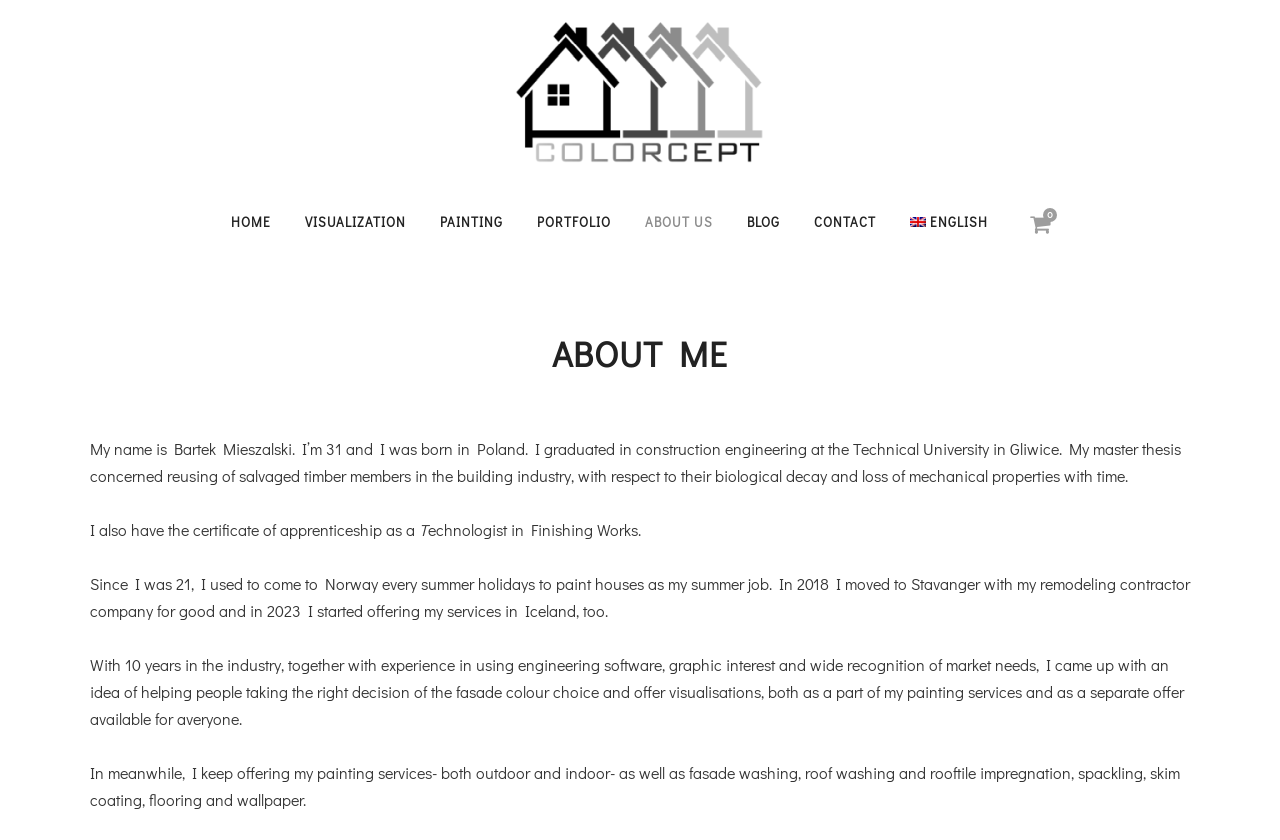What is the person's educational background?
Please use the visual content to give a single word or phrase answer.

Construction engineering